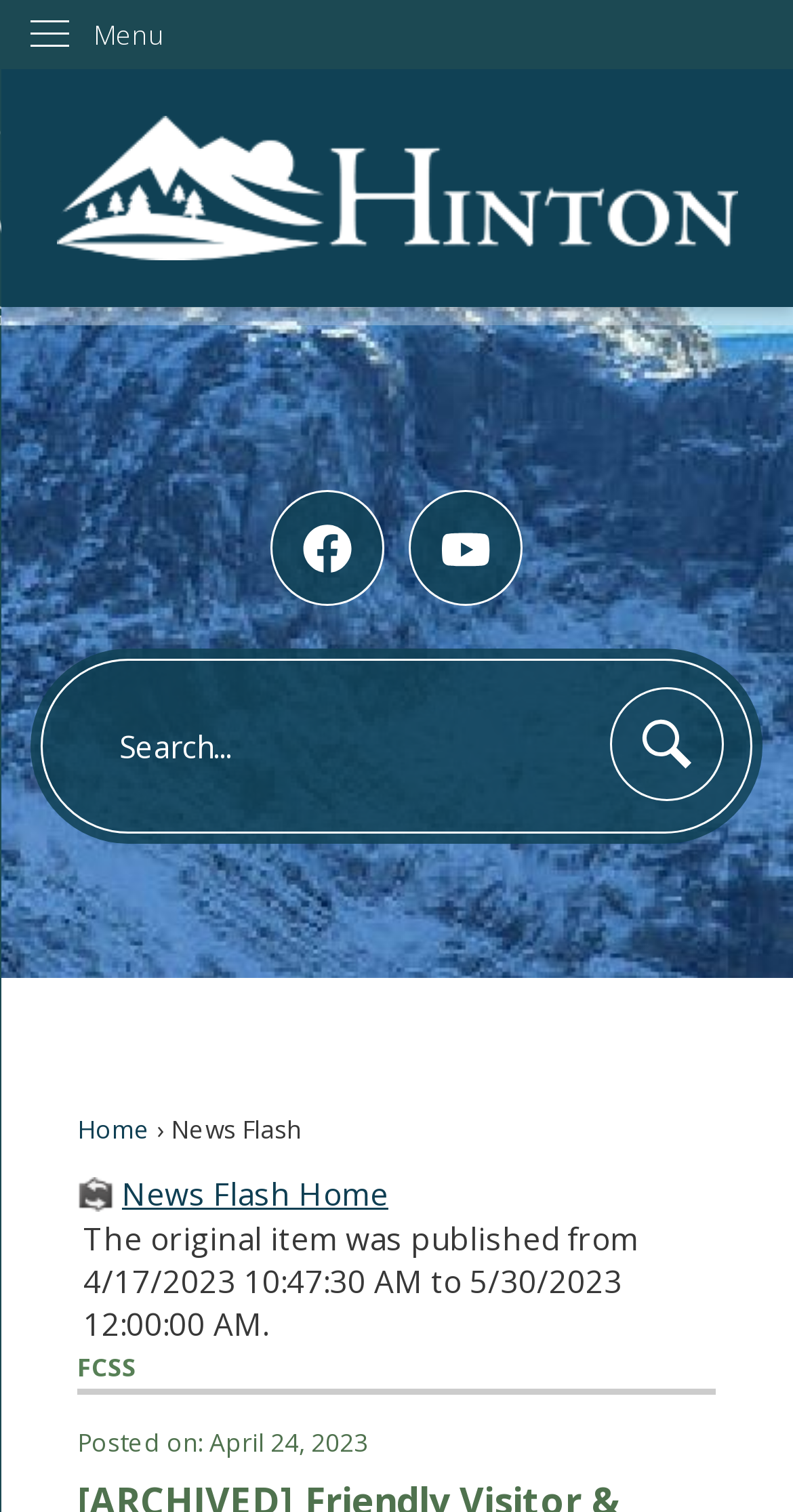Highlight the bounding box coordinates of the region I should click on to meet the following instruction: "Search for something".

[0.052, 0.436, 0.948, 0.551]